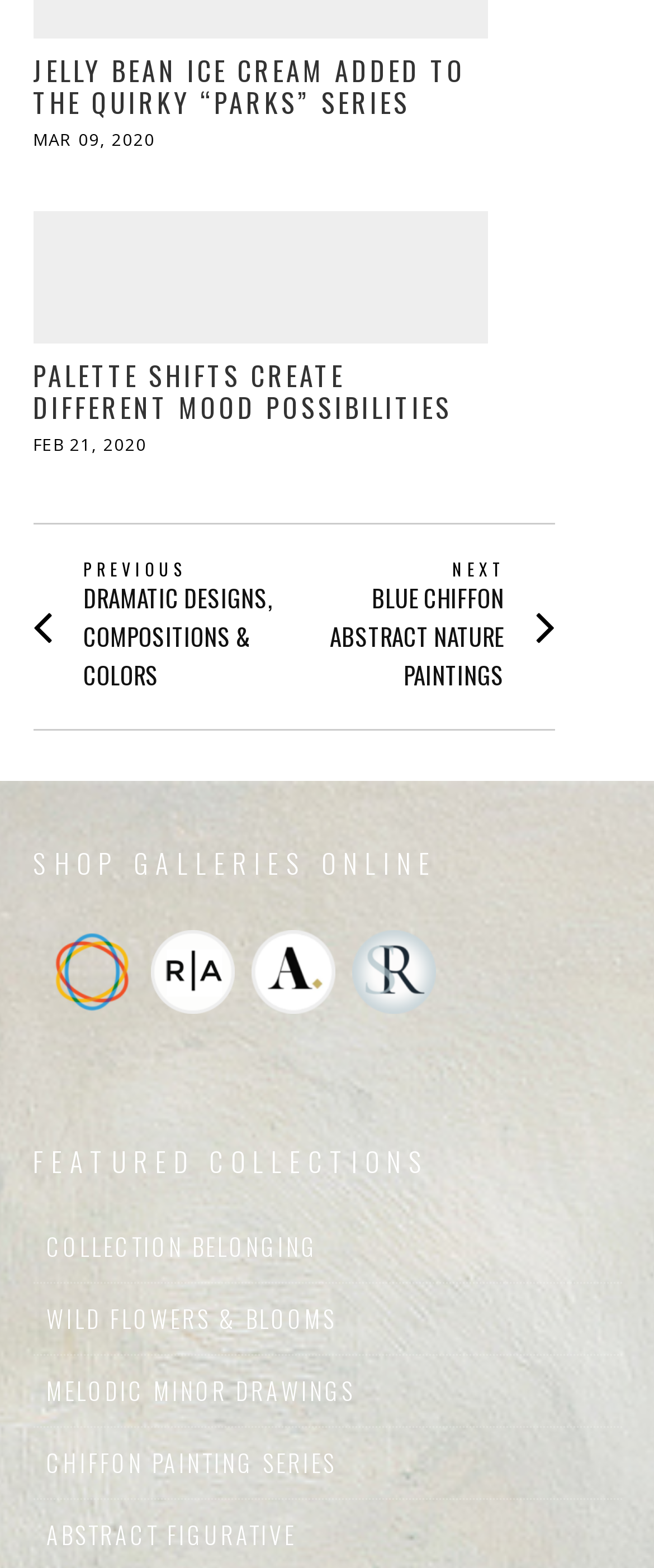What is the title of the first article?
Please look at the screenshot and answer in one word or a short phrase.

JELLY BEAN ICE CREAM ADDED TO THE QUIRKY “PARKS” SERIES